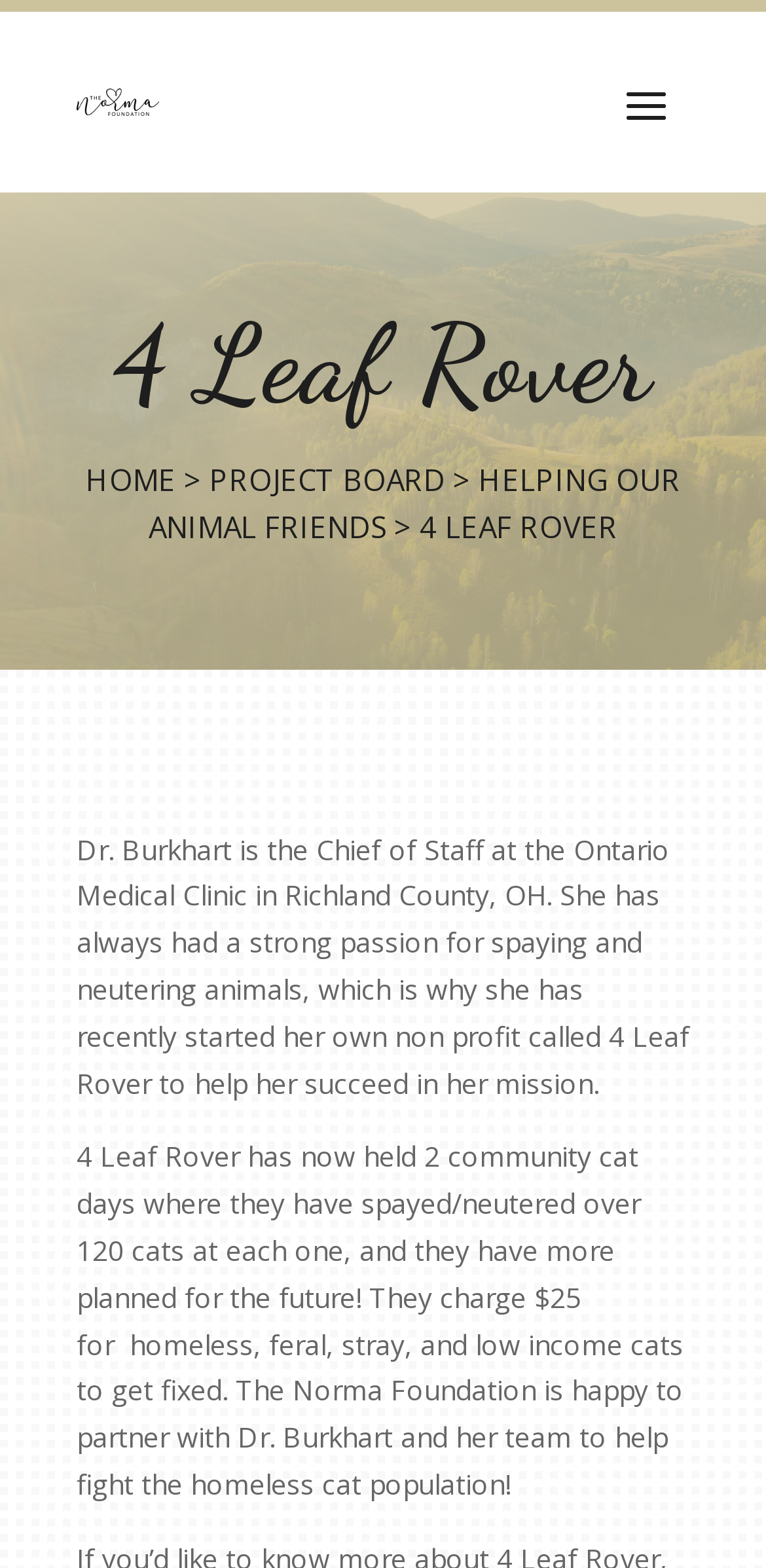Explain in detail what is displayed on the webpage.

The webpage is about Dr. Burkhart and her non-profit organization, 4 Leaf Rover, which aims to help animals, particularly through spaying and neutering. At the top of the page, there is a heading with the title "4 Leaf Rover" and a navigation menu with links to "HOME", "PROJECT BOARD", and "HELPING OUR ANIMAL FRIENDS". 

Below the navigation menu, there is a prominent text "4 LEAF ROVER" in the middle of the page. 

Further down, there is a paragraph describing Dr. Burkhart's background and her passion for spaying and neutering animals, which led her to start 4 Leaf Rover. 

Below this paragraph, there is another text block that provides more information about 4 Leaf Rover's activities, including community cat days where they have spayed or neutered over 120 cats, and their partnership with The Norma Foundation to combat the homeless cat population.